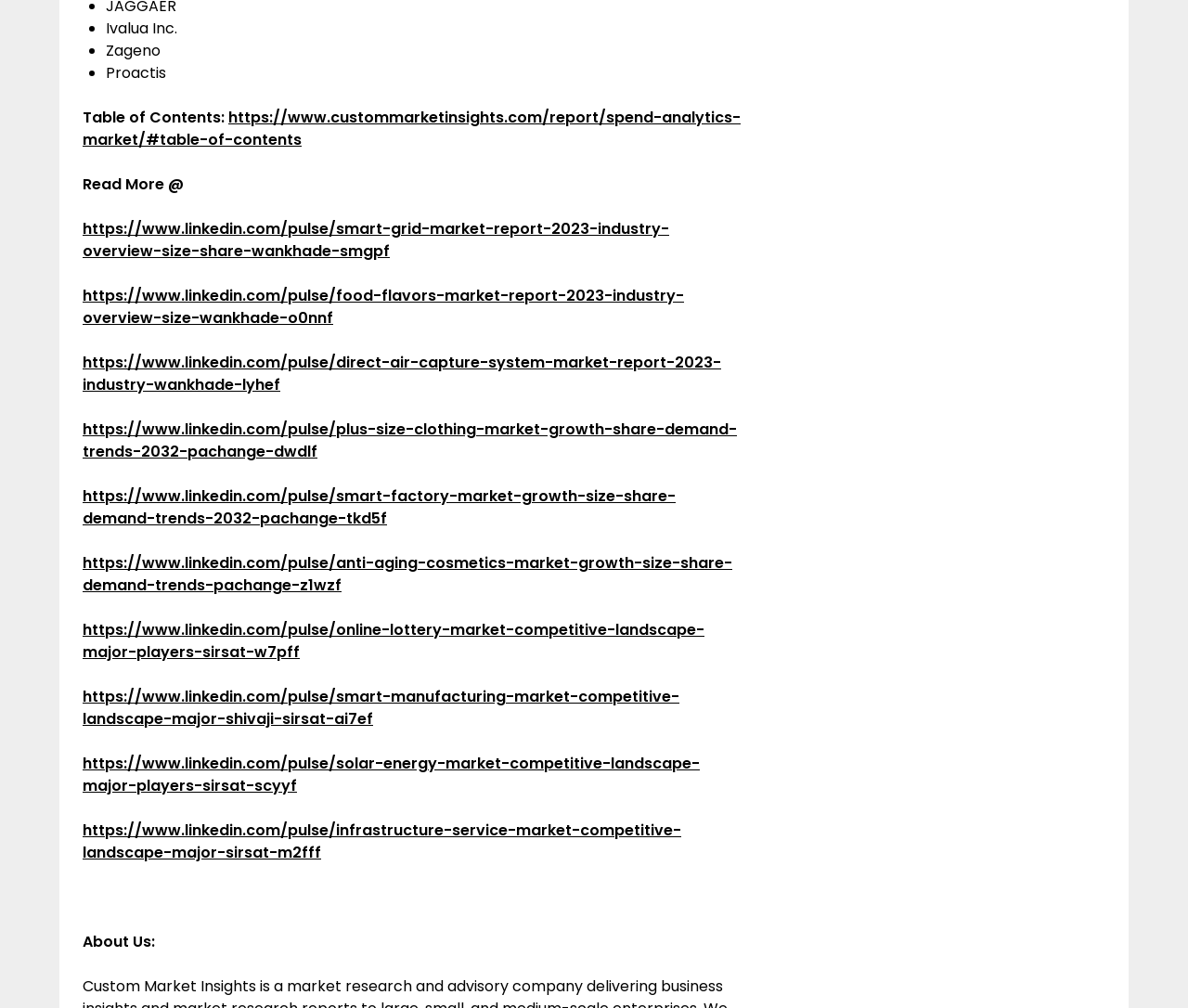Determine the bounding box coordinates for the clickable element to execute this instruction: "Visit the LinkedIn page for the smart grid market report". Provide the coordinates as four float numbers between 0 and 1, i.e., [left, top, right, bottom].

[0.07, 0.217, 0.563, 0.26]